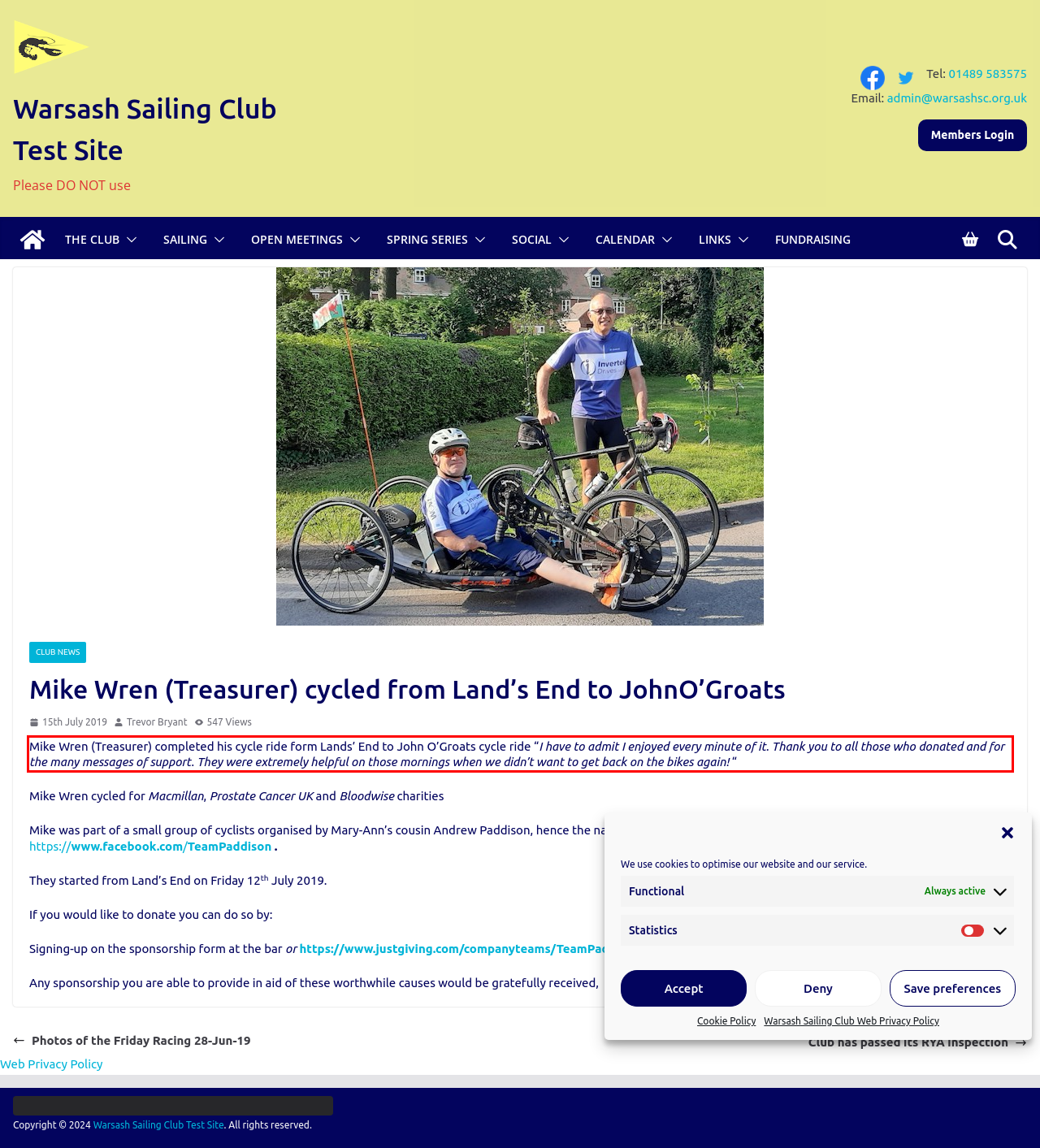You are provided with a screenshot of a webpage that includes a UI element enclosed in a red rectangle. Extract the text content inside this red rectangle.

Mike Wren (Treasurer) completed his cycle ride form Lands’ End to John O’Groats cycle ride “I have to admit I enjoyed every minute of it. Thank you to all those who donated and for the many messages of support. They were extremely helpful on those mornings when we didn’t want to get back on the bikes again! “